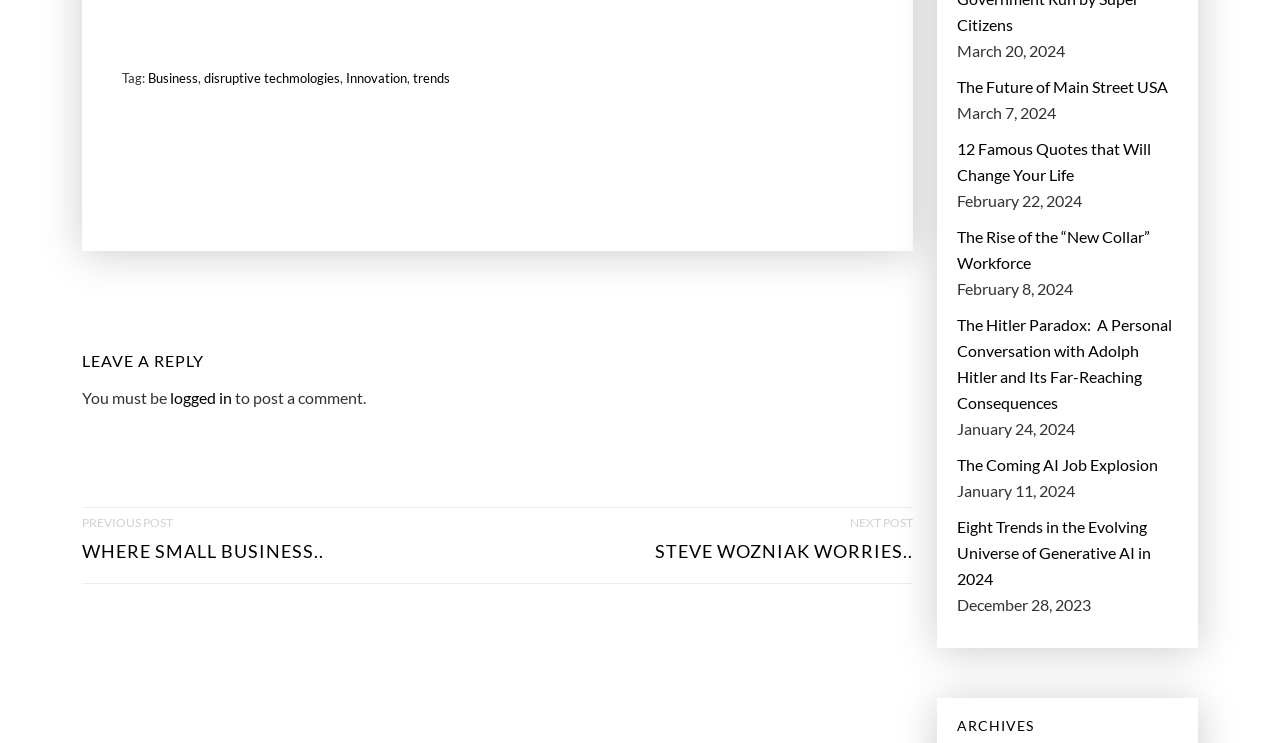Locate the bounding box coordinates of the clickable part needed for the task: "Go to the previous post".

[0.064, 0.684, 0.253, 0.784]